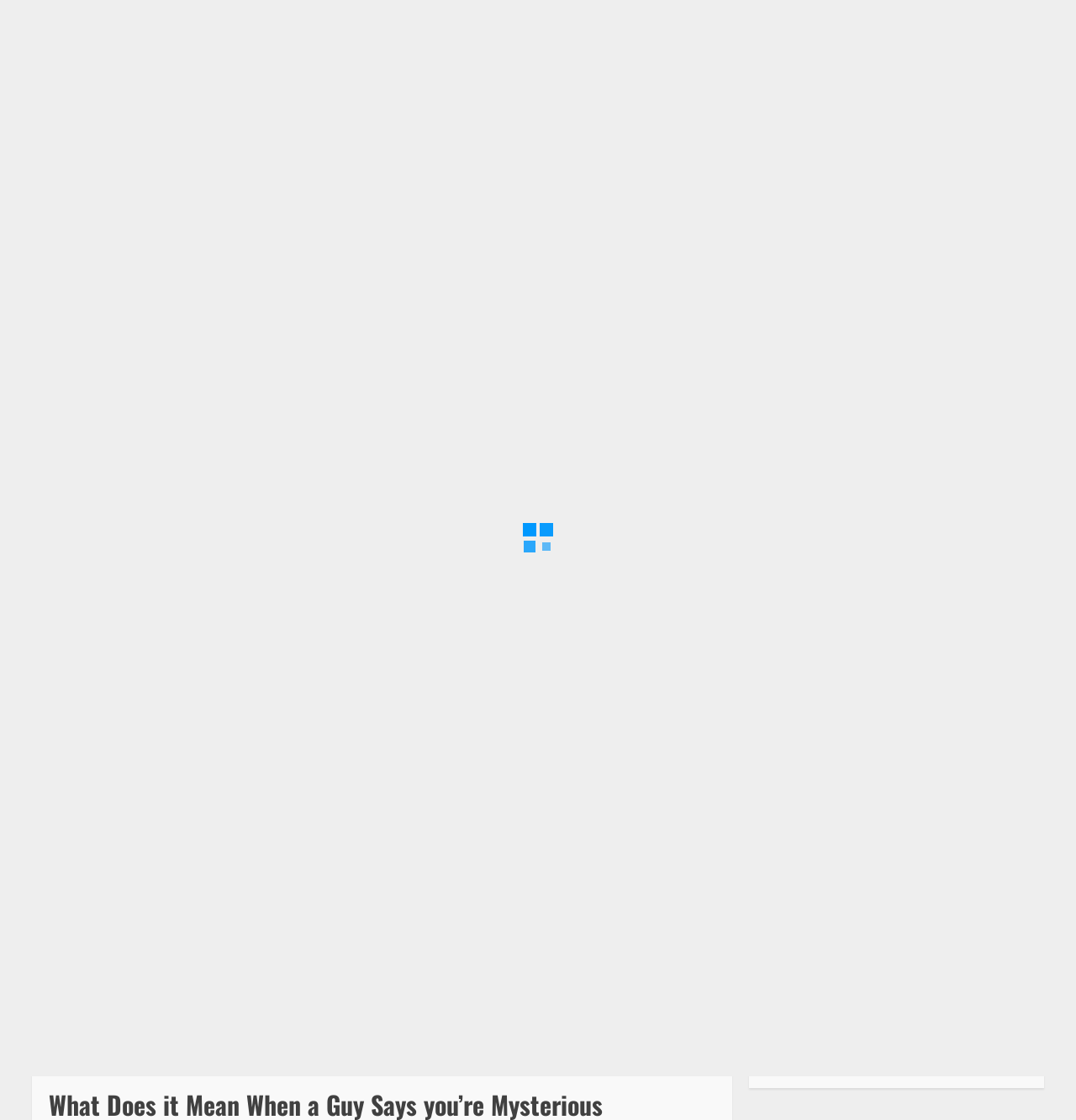Find the bounding box coordinates of the area that needs to be clicked in order to achieve the following instruction: "View the trending news 'The Justice Department’s Role in Safeguarding The Rule of Law'". The coordinates should be specified as four float numbers between 0 and 1, i.e., [left, top, right, bottom].

[0.719, 0.273, 0.805, 0.356]